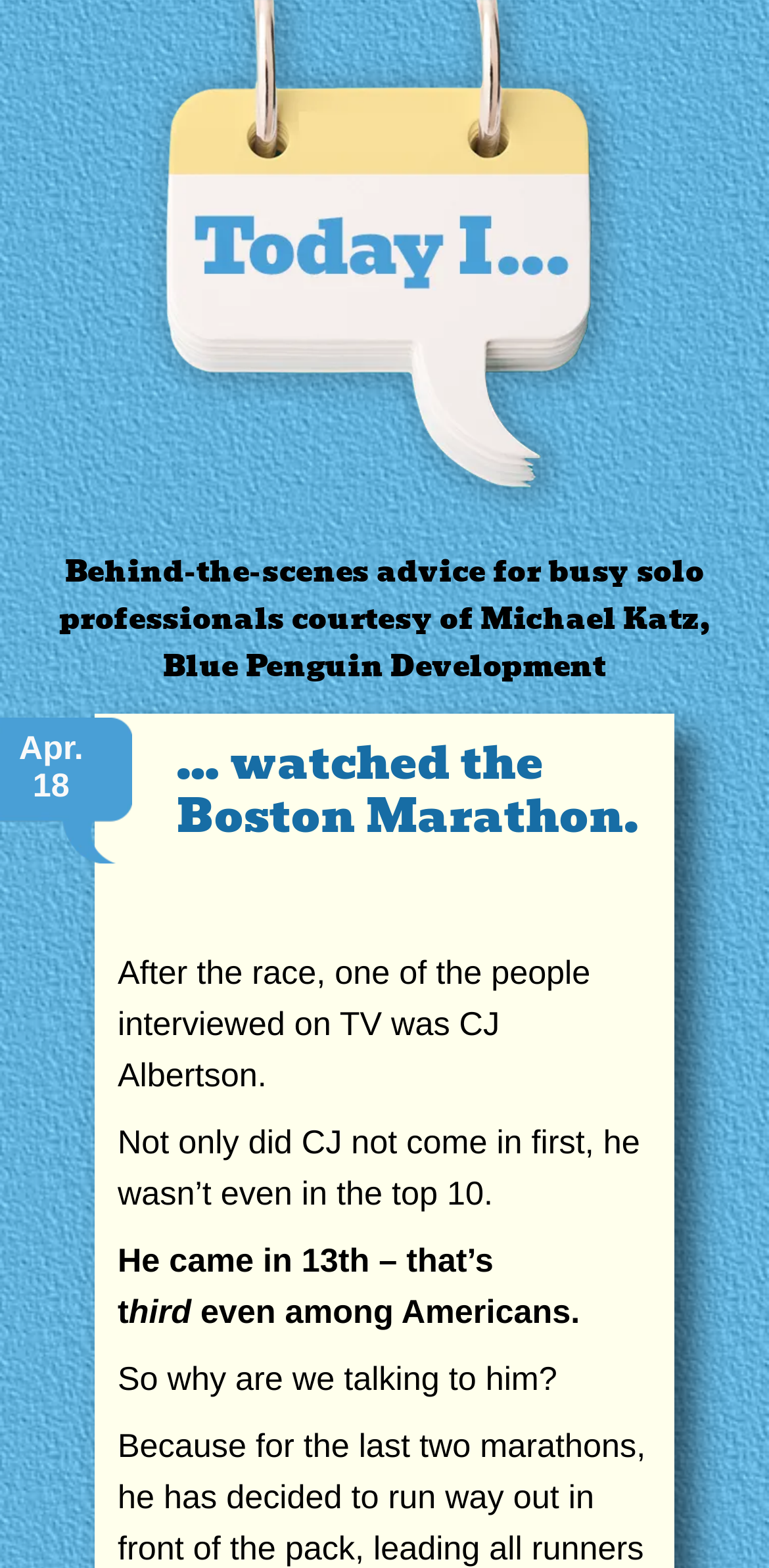Please give a concise answer to this question using a single word or phrase: 
Who was interviewed on TV after the Boston Marathon?

CJ Albertson